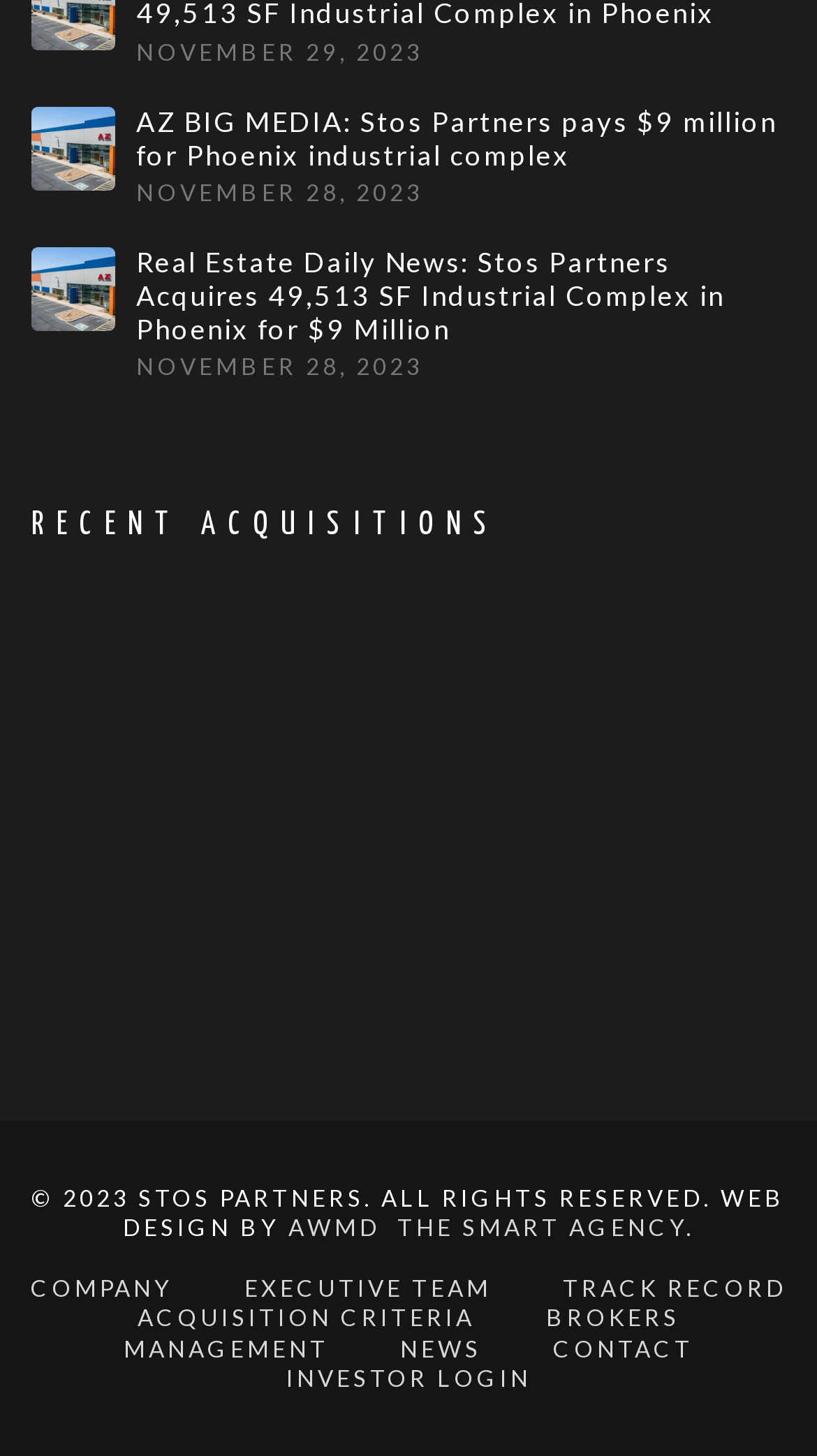What is the last menu item in the top navigation bar?
Based on the image, give a concise answer in the form of a single word or short phrase.

INVESTOR LOGIN